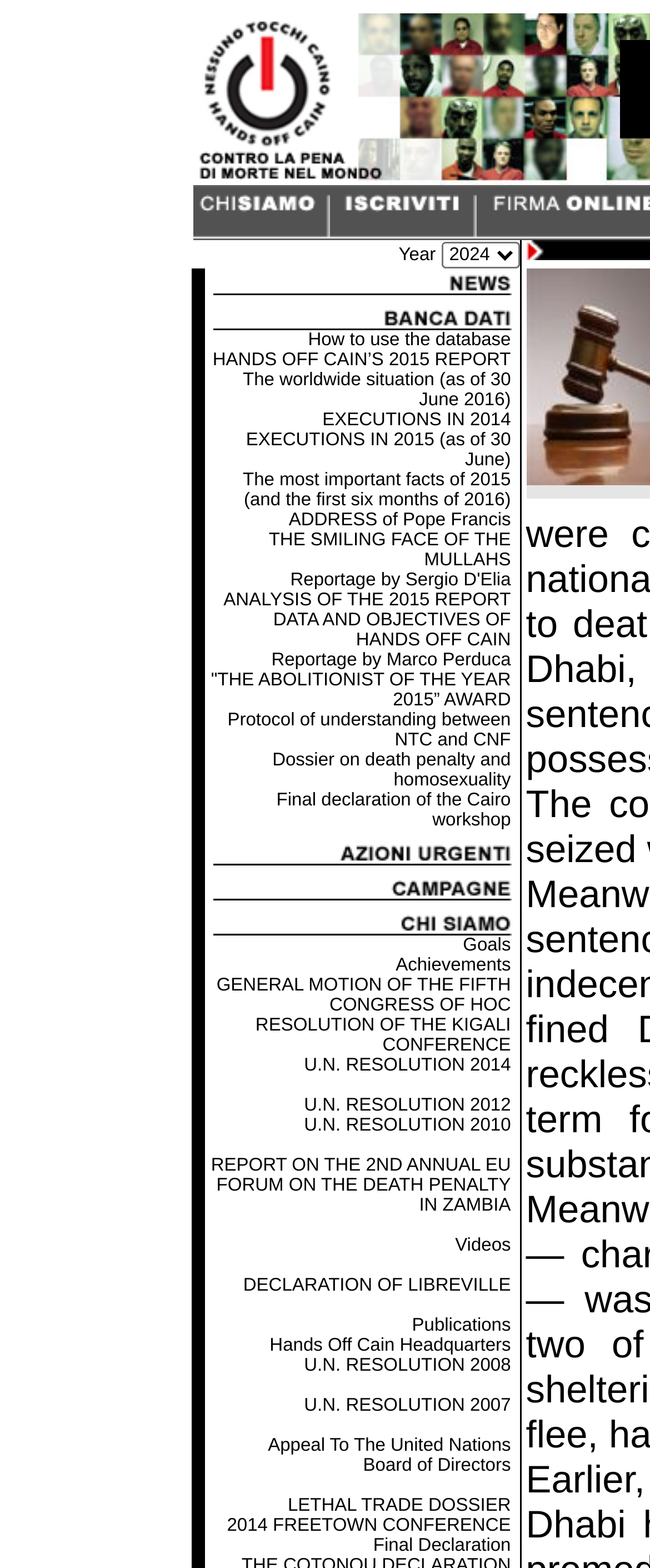What is the topic of the report?
Using the picture, provide a one-word or short phrase answer.

Death penalty